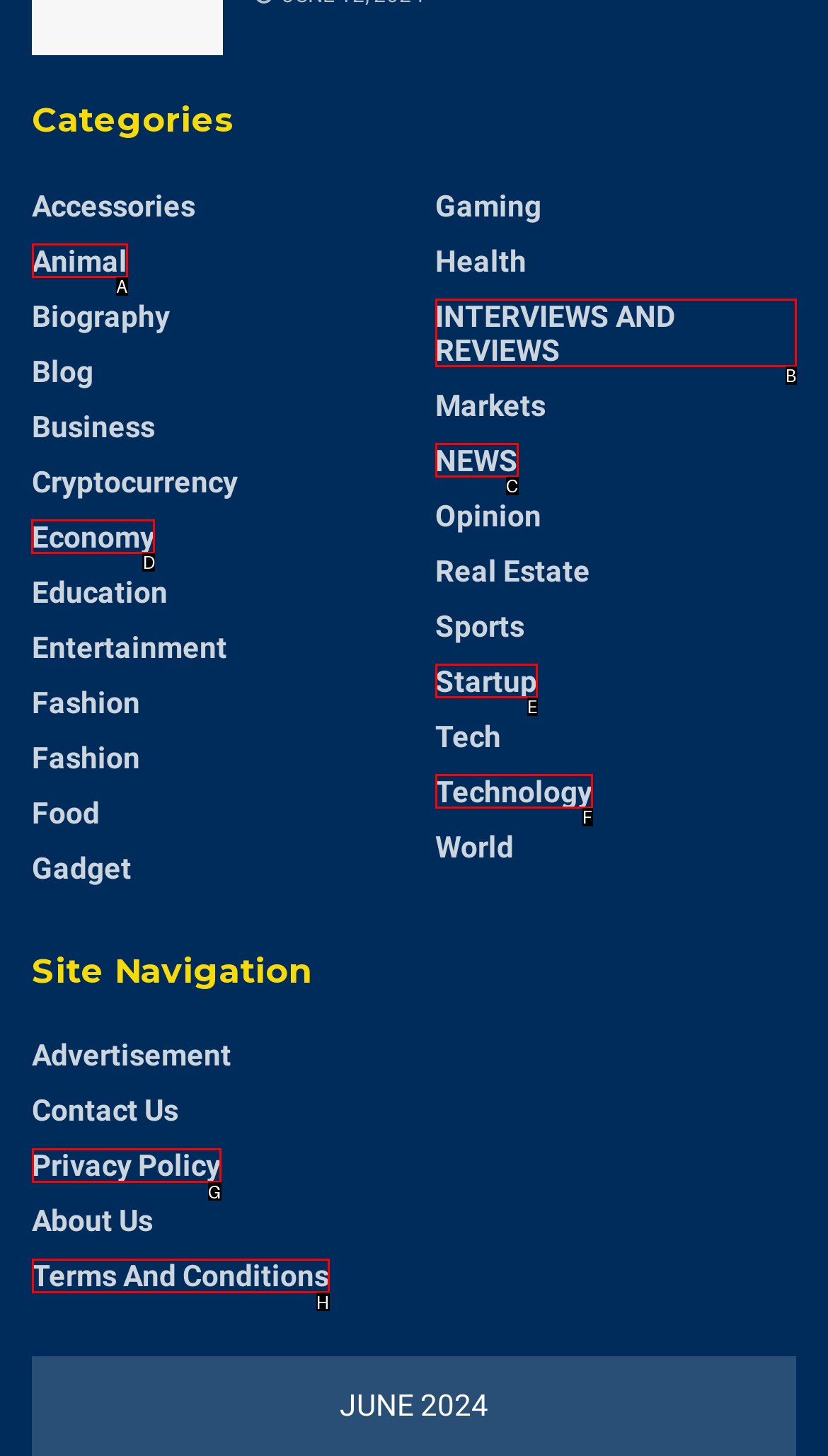Tell me the letter of the correct UI element to click for this instruction: Read about Economy. Answer with the letter only.

D